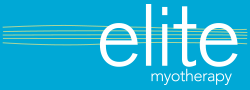Describe every aspect of the image in depth.

The image features the logo for "Elite Myotherapy," prominently displayed against a vibrant blue background. The word "elite" is styled in a bold, modern font, emphasizing the brand's focus on high-quality myotherapy services. Below "elite," the term "myotherapy" is written in a smaller font, suggesting a specialization in therapeutic treatments aimed at muscle and pain relief. The design conveys a sense of professionalism and expertise, appealing to individuals seeking effective solutions for conditions like tennis elbow and golfer's elbow, which are discussed on the associated webpage. This logo serves as a visual anchor for the services provided by Elite Myotherapy, reinforcing their commitment to helping clients improve their physical well-being.